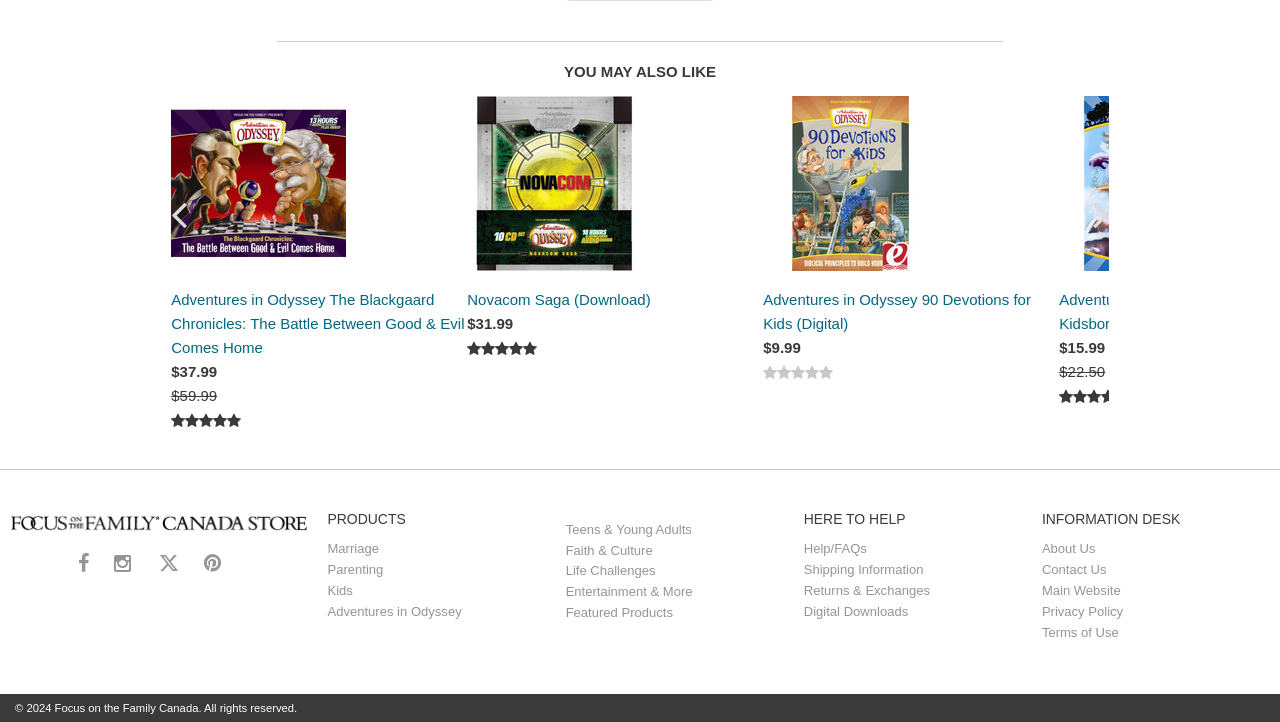Please locate the bounding box coordinates of the element that should be clicked to complete the given instruction: "Go to 'Focus on the Family Canada Store'".

[0.008, 0.71, 0.24, 0.738]